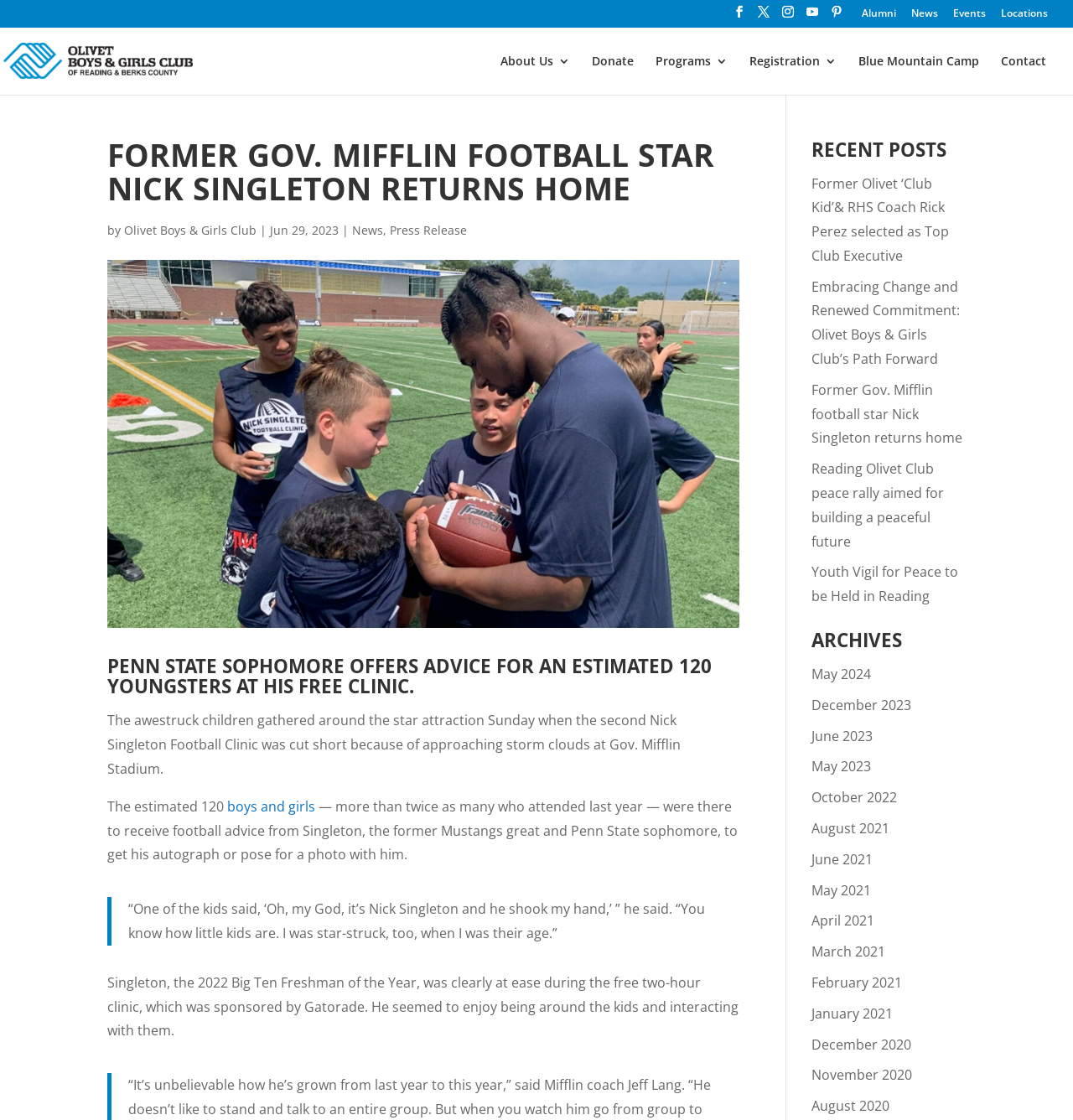Please determine the bounding box coordinates for the UI element described as: "April 2021".

[0.756, 0.814, 0.815, 0.83]